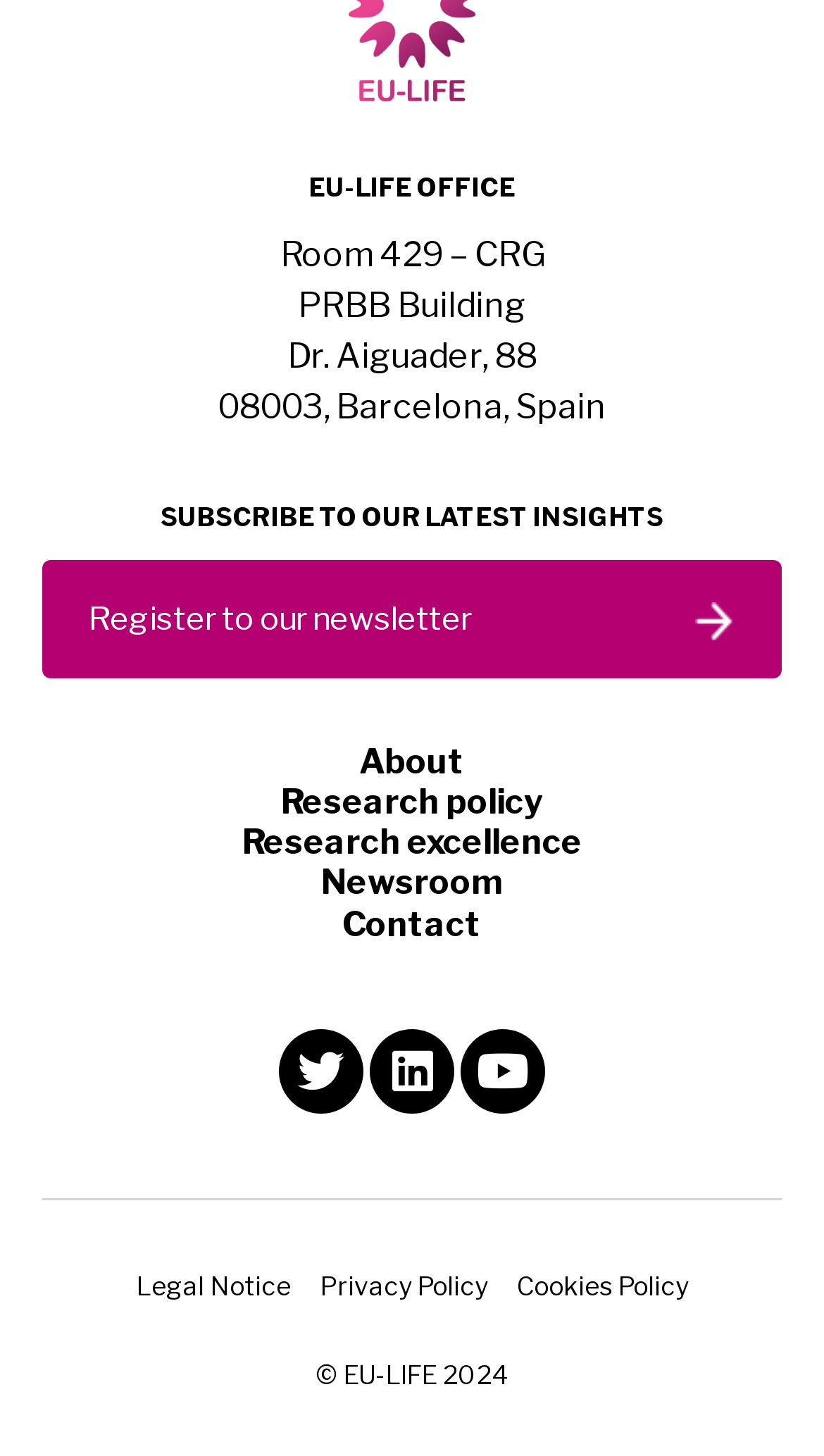Please determine the bounding box coordinates of the element to click in order to execute the following instruction: "Read the latest news". The coordinates should be four float numbers between 0 and 1, specified as [left, top, right, bottom].

[0.39, 0.593, 0.61, 0.62]